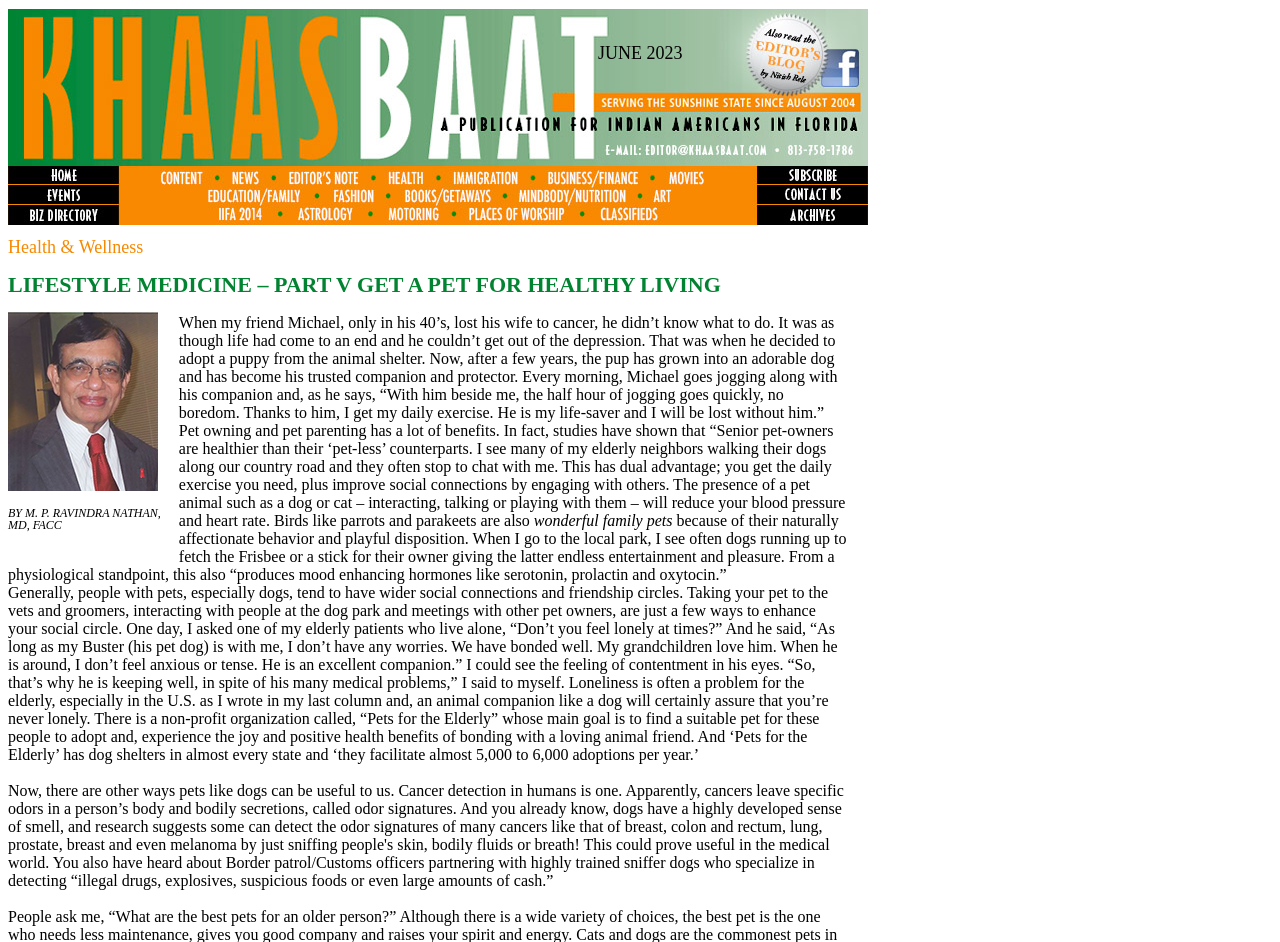What is the name of the organization that helps elderly people adopt pets?
Using the image, answer in one word or phrase.

Pets for the Elderly